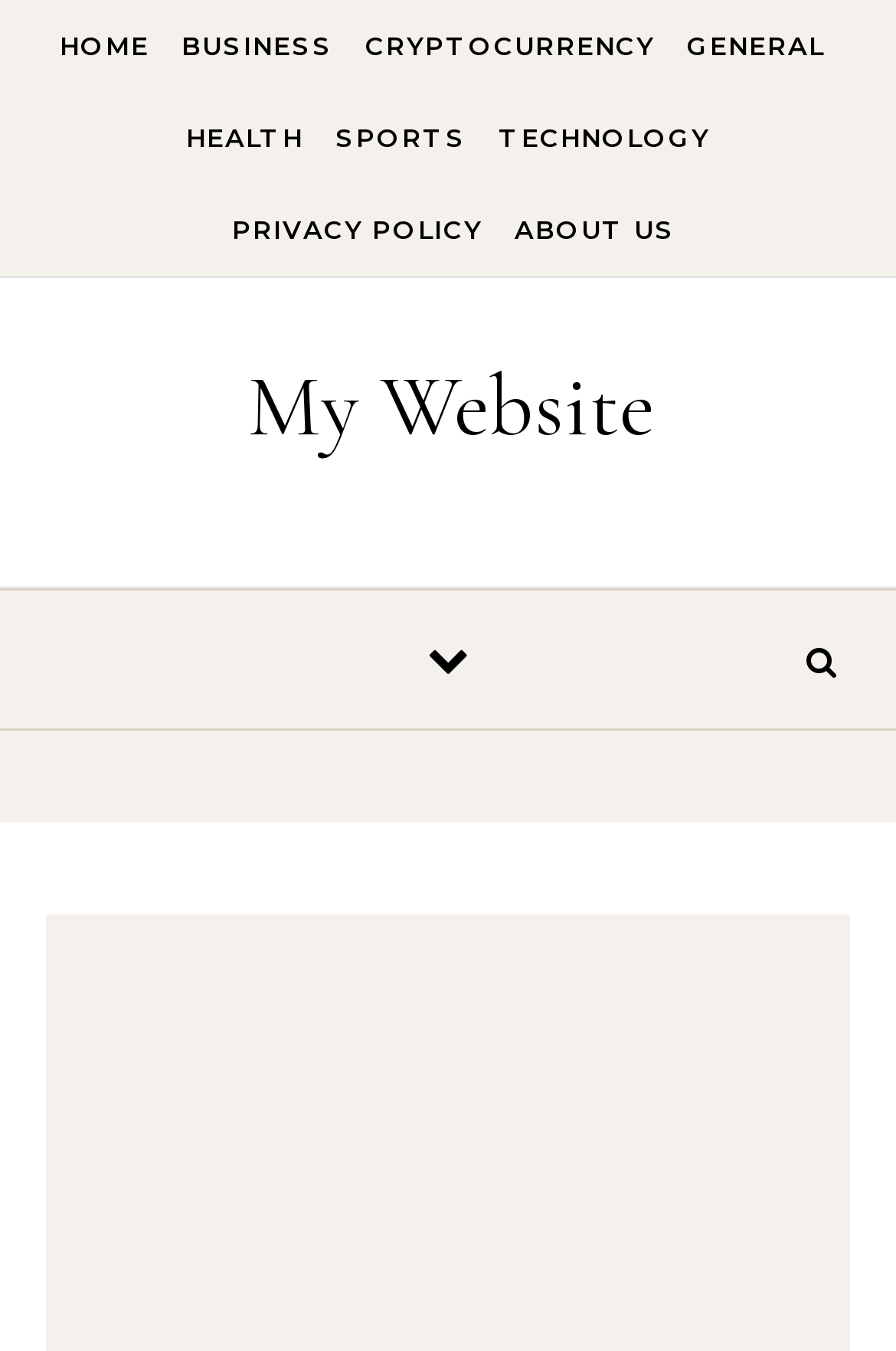What is the purpose of the button with a search icon?
Based on the image, give a one-word or short phrase answer.

Search